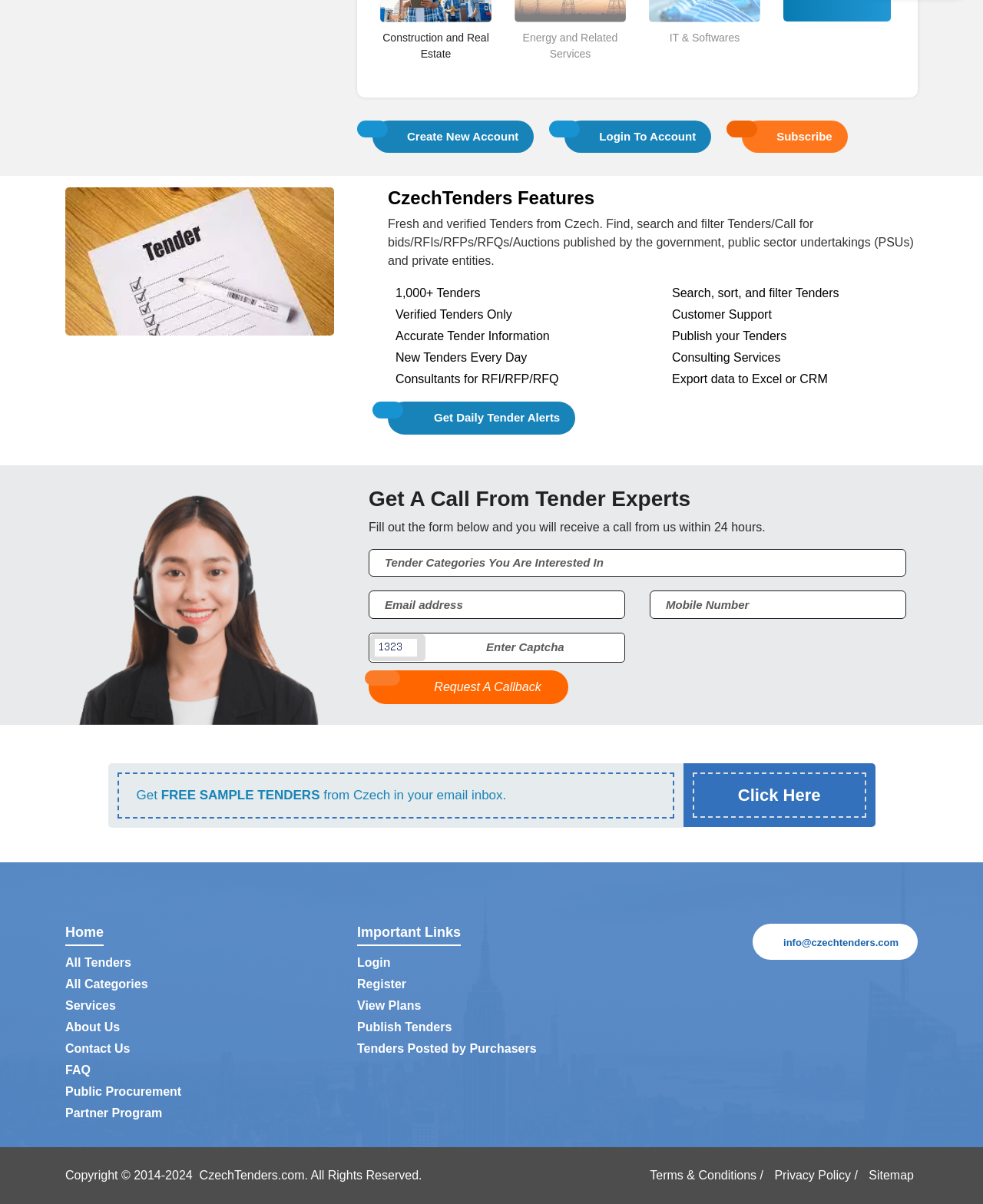What is the purpose of the form below the 'Get A Call From Tender Experts' heading?
Look at the image and respond to the question as thoroughly as possible.

The form below the 'Get A Call From Tender Experts' heading is used to fill out the tender categories of interest, email address, and mobile number, and upon submission, the user will receive a call from tender experts within 24 hours.